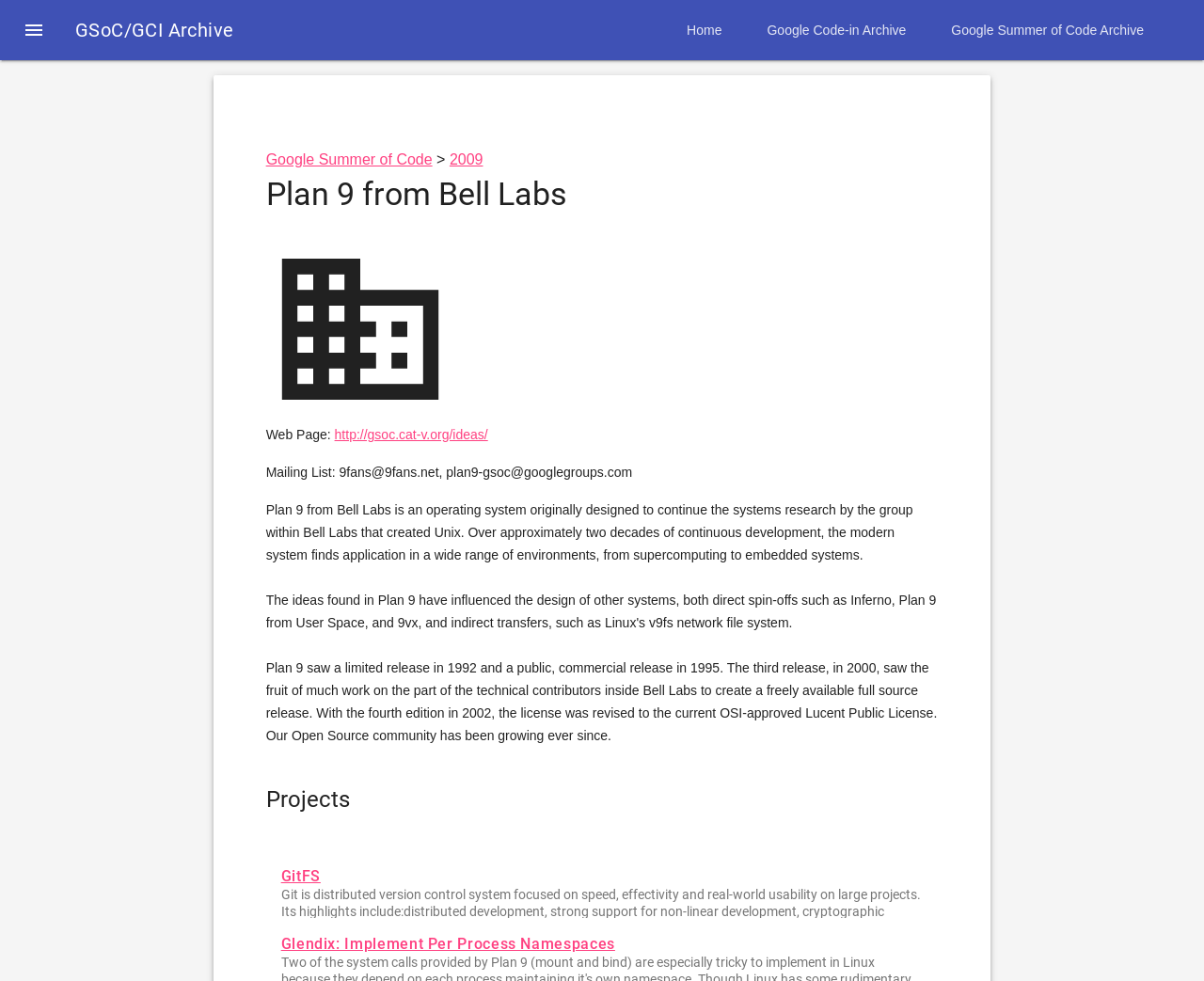Locate the bounding box coordinates of the element to click to perform the following action: 'Click the Home link'. The coordinates should be given as four float values between 0 and 1, in the form of [left, top, right, bottom].

[0.552, 0.0, 0.618, 0.061]